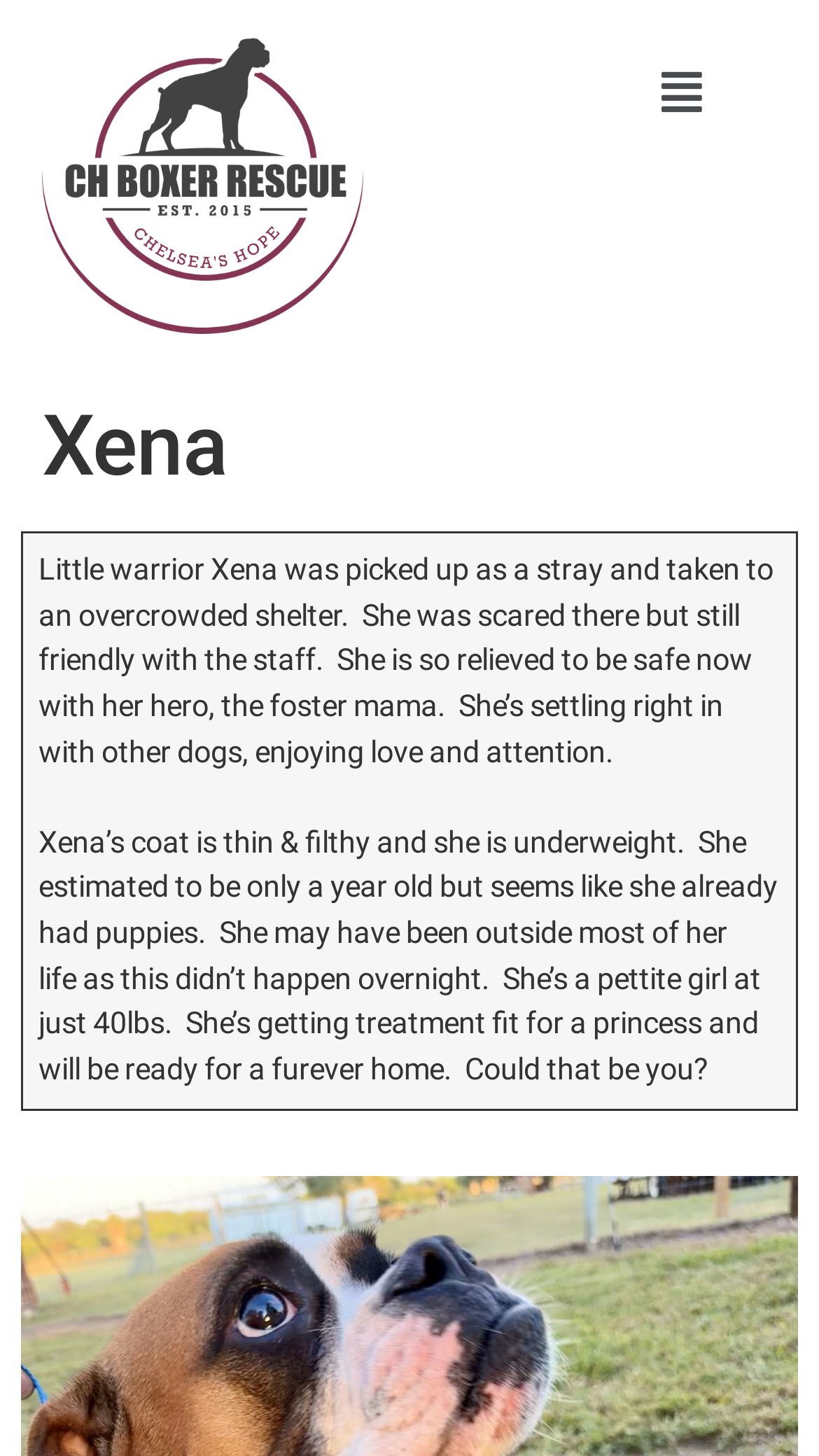Please analyze the image and give a detailed answer to the question:
What is Xena's estimated age?

According to the text, Xena is estimated to be only a year old, although she seems like she already had puppies, indicating that she may have been outside most of her life.